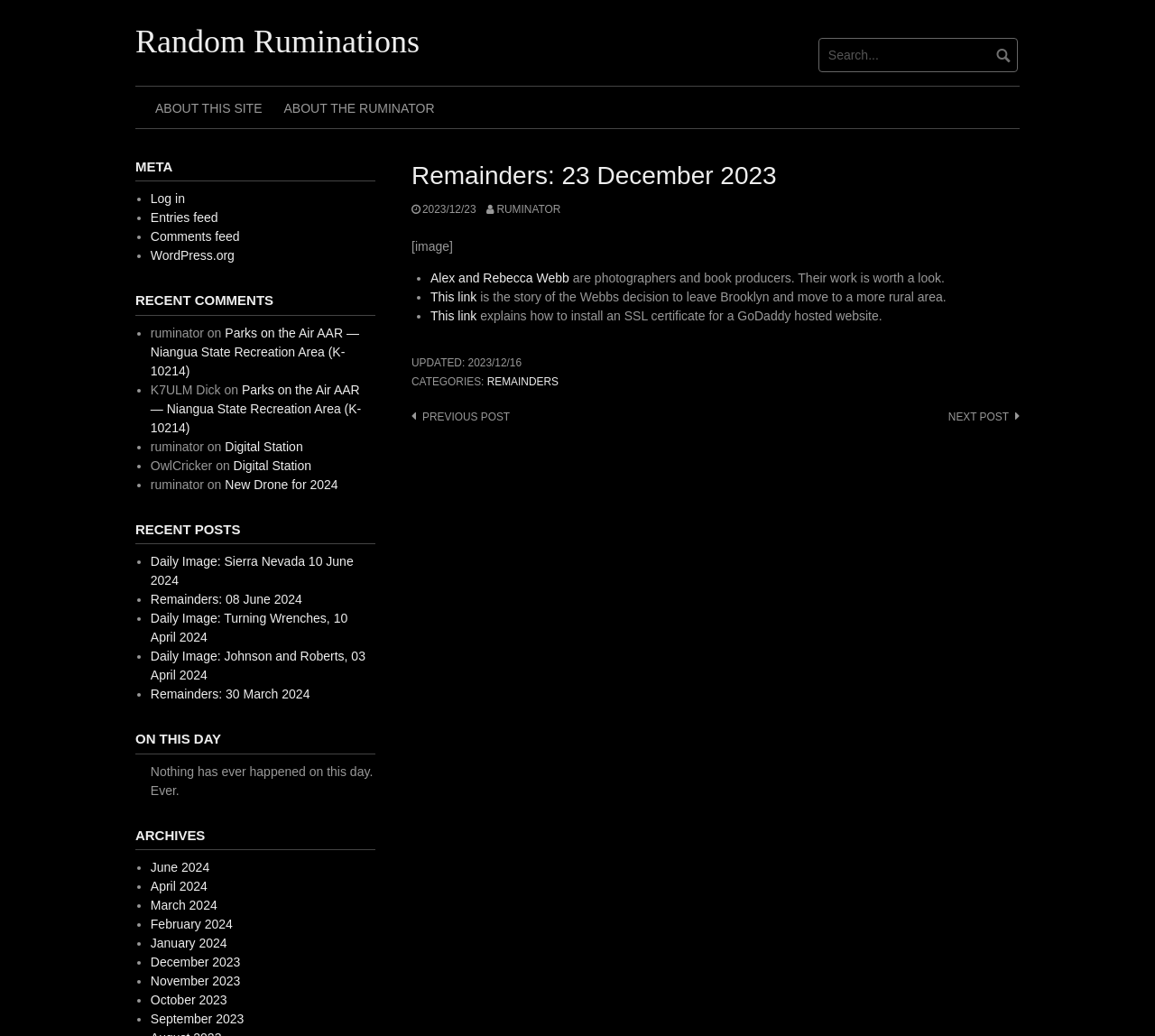Identify and provide the bounding box coordinates of the UI element described: "About The Ruminator". The coordinates should be formatted as [left, top, right, bottom], with each number being a float between 0 and 1.

[0.236, 0.084, 0.386, 0.124]